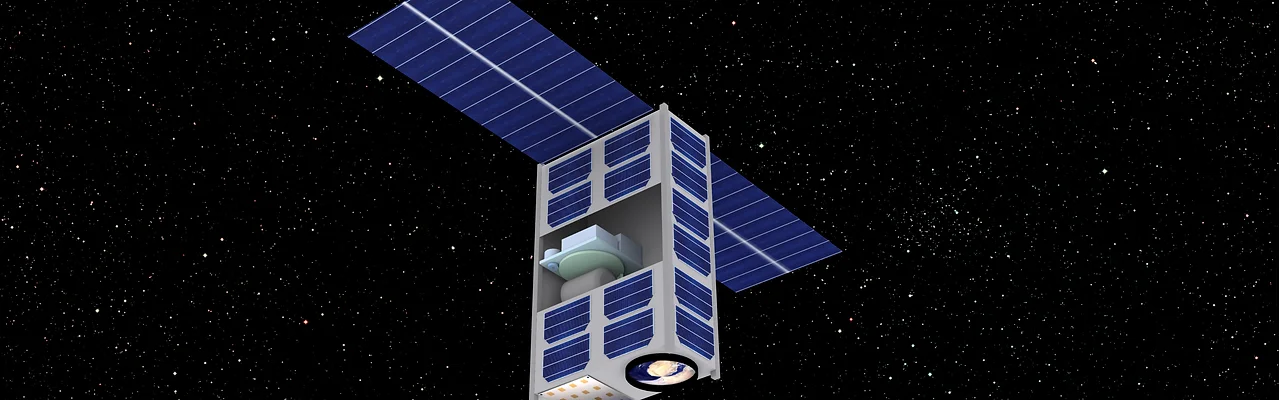From the details in the image, provide a thorough response to the question: What powers the satellite's functions?

The satellite features a robust array of solar panels, which suggests that it relies on solar energy to power its functions and sustain its operations in space.